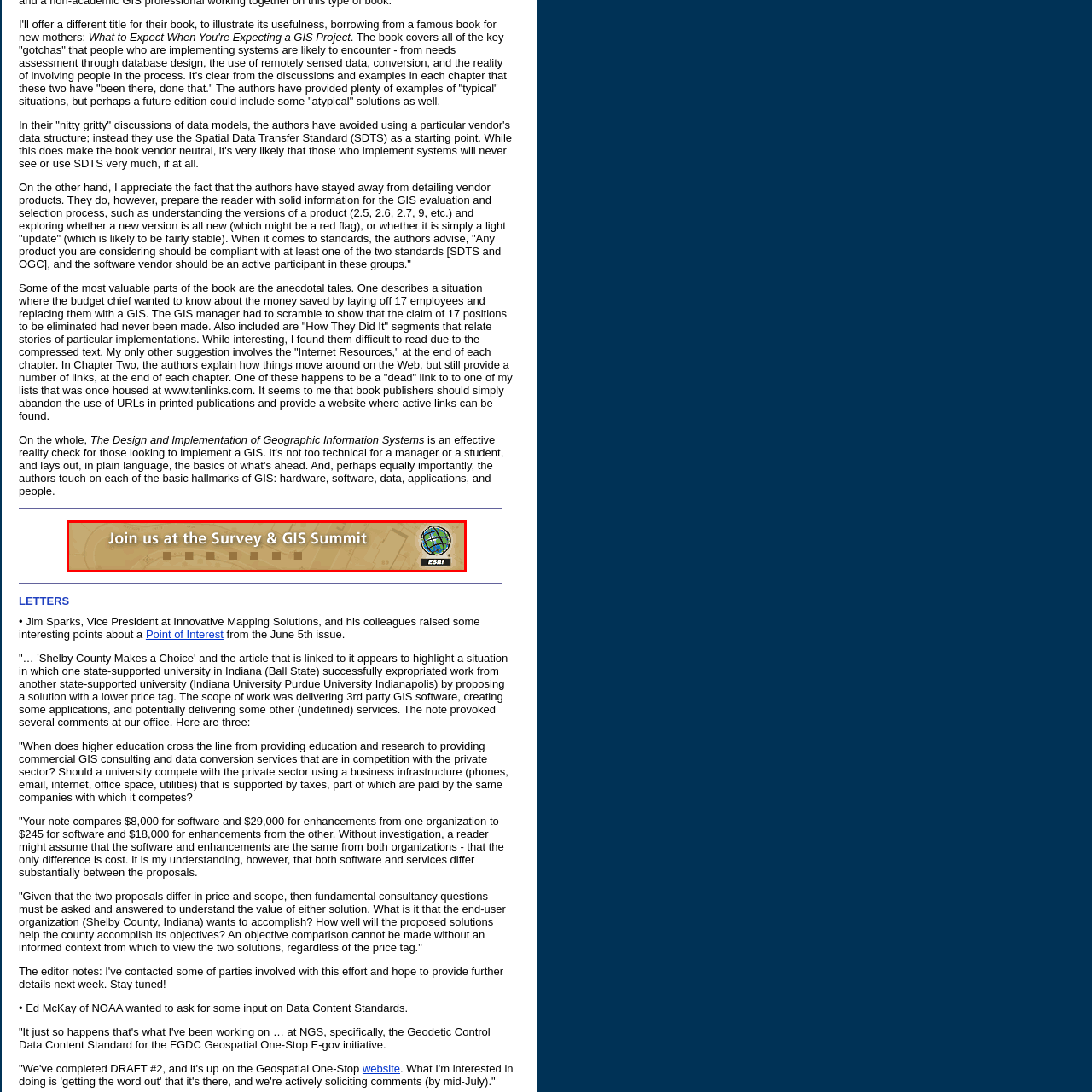Give an in-depth description of the picture inside the red marked area.

The image promotes the "Survey & GIS Summit," encouraging attendees to join this significant event. The visual features the ESRI logo, signifying a reputable organization in geographic information systems. Framed against a subtle background that suggests maps or geographic layouts, the image reflects the theme of spatial data and mapping expertise. The message highlights collaboration and community participation in discussing advancements and best practices in surveying and GIS technologies. This summit represents an opportunity for professionals to network and exchange knowledge in the field.